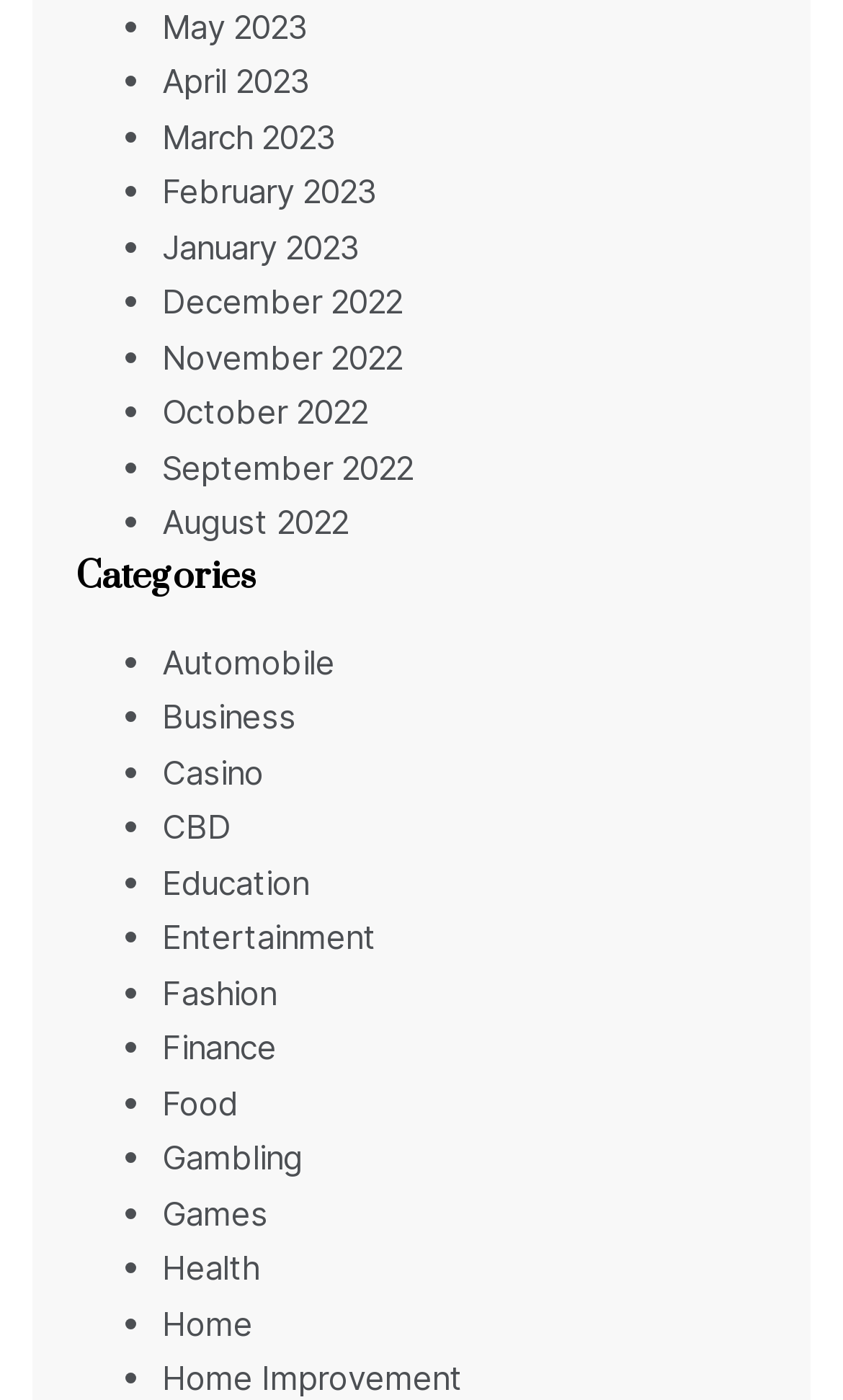Specify the bounding box coordinates for the region that must be clicked to perform the given instruction: "Explore Automobile".

[0.192, 0.458, 0.397, 0.488]